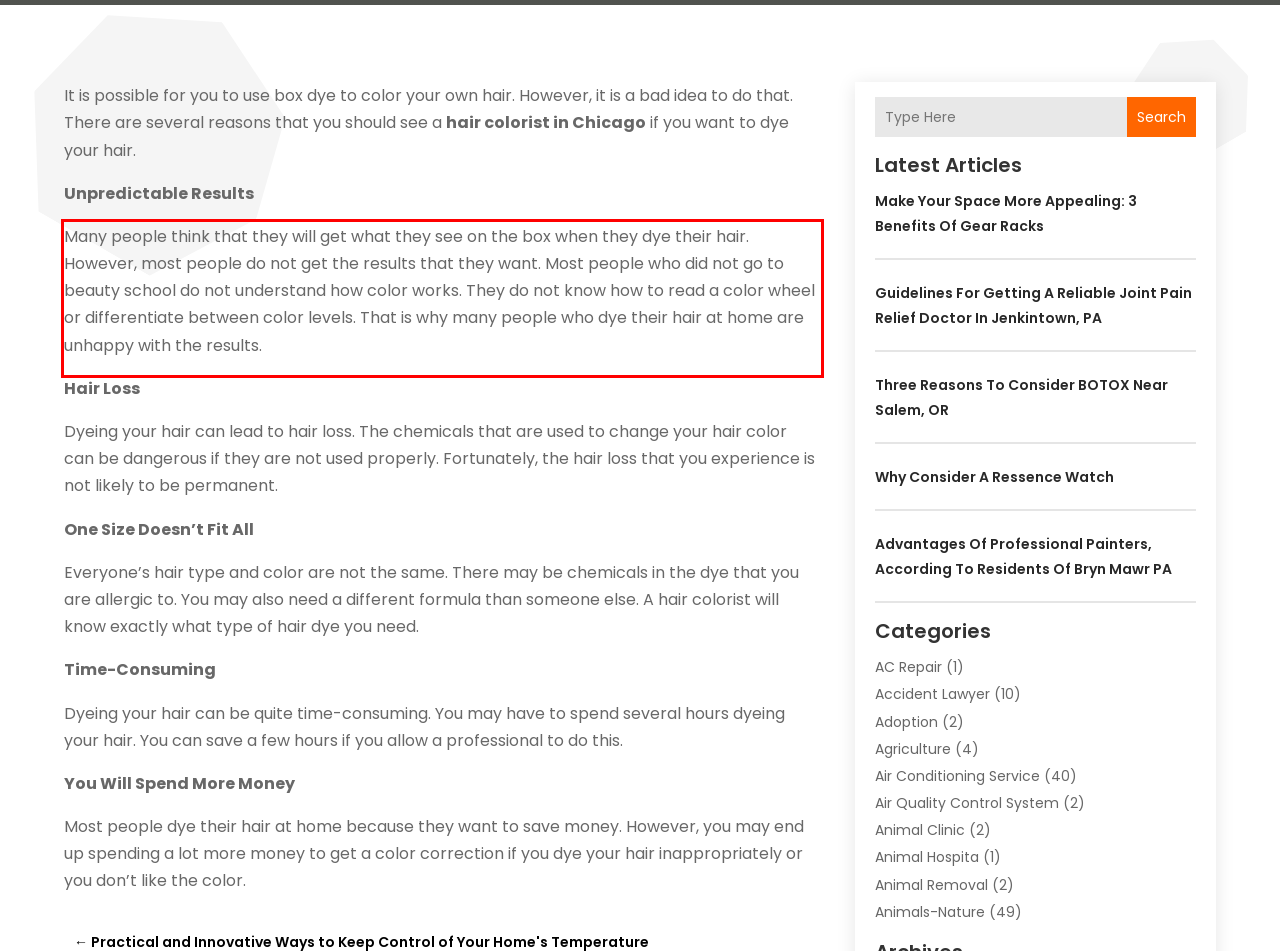Please perform OCR on the text content within the red bounding box that is highlighted in the provided webpage screenshot.

Many people think that they will get what they see on the box when they dye their hair. However, most people do not get the results that they want. Most people who did not go to beauty school do not understand how color works. They do not know how to read a color wheel or differentiate between color levels. That is why many people who dye their hair at home are unhappy with the results.